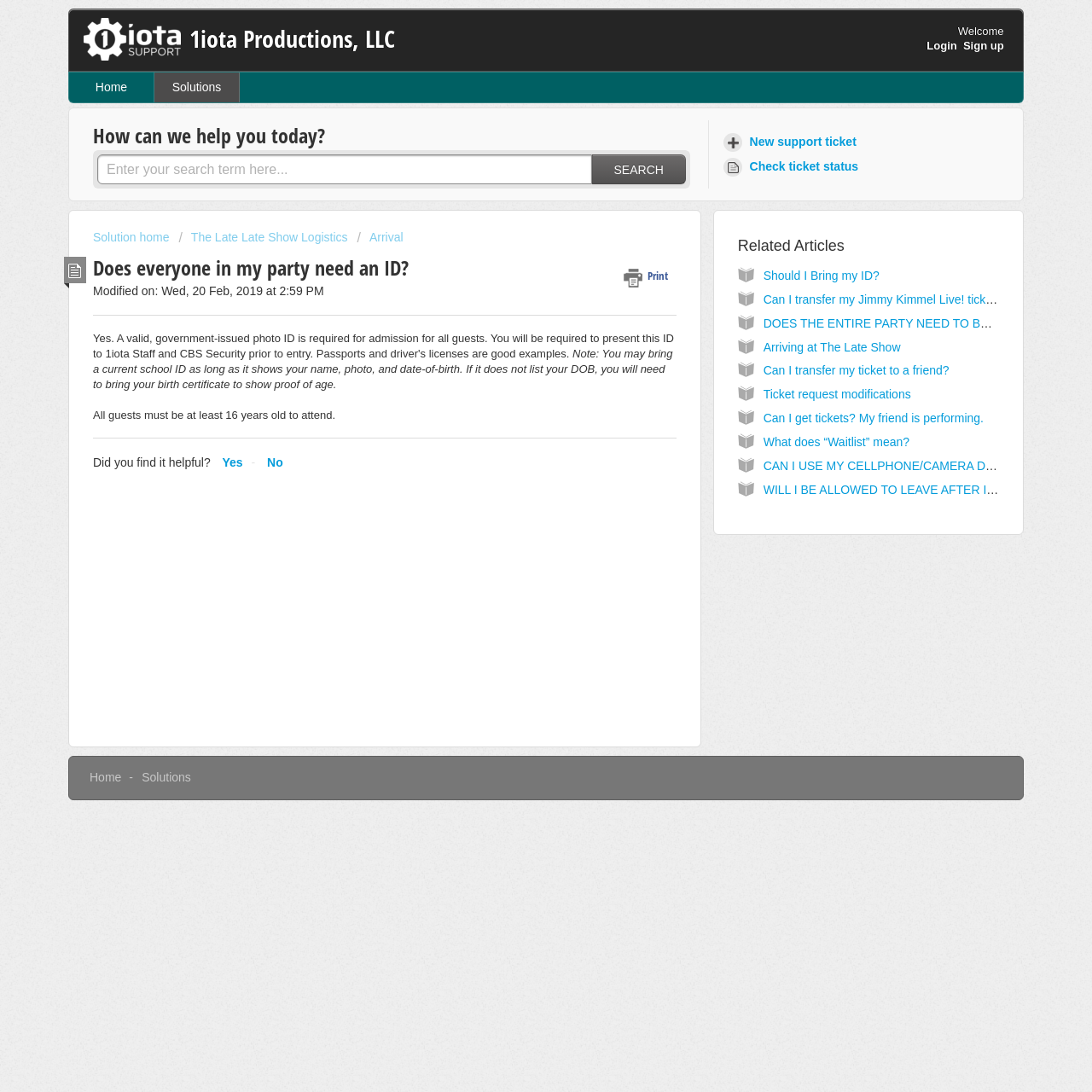What is the function of the 'Print' button?
Examine the webpage screenshot and provide an in-depth answer to the question.

This answer can be inferred from the location of the 'Print' button, which is next to the heading 'Does everyone in my party need an ID? Print', suggesting that it is used to print the current page.